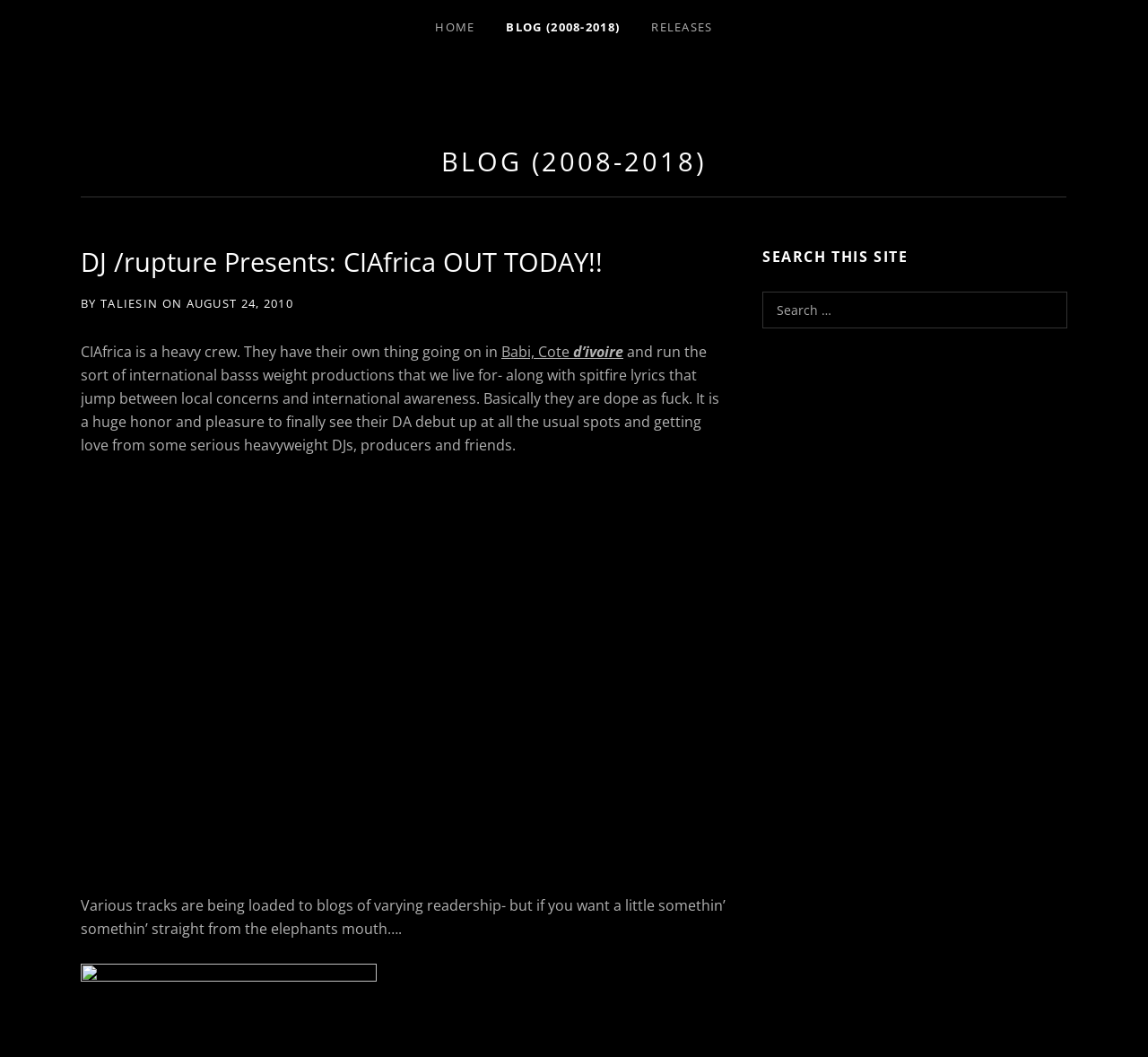What is the title of the post?
Using the image, provide a concise answer in one word or a short phrase.

DJ /rupture Presents: CIAfrica OUT TODAY!!